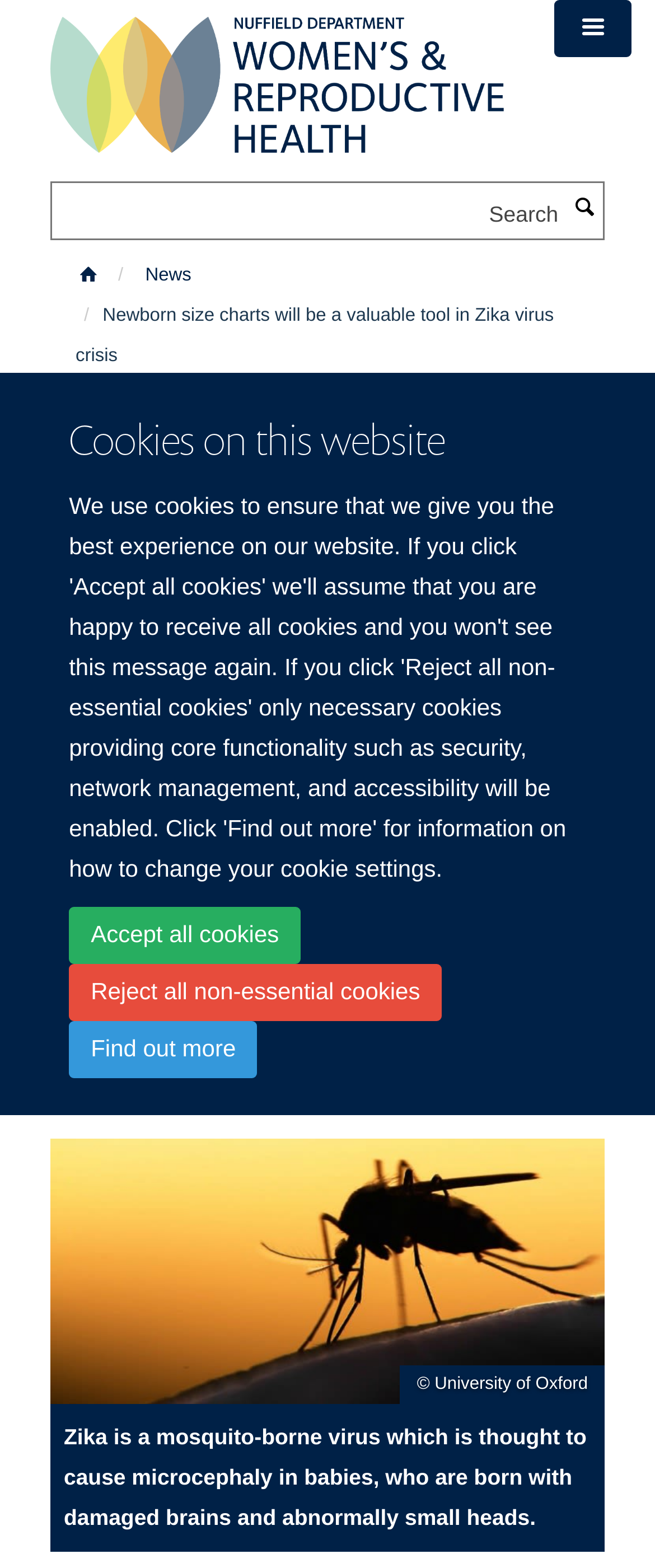Generate the main heading text from the webpage.

Newborn size charts will be a valuable tool in Zika virus crisis